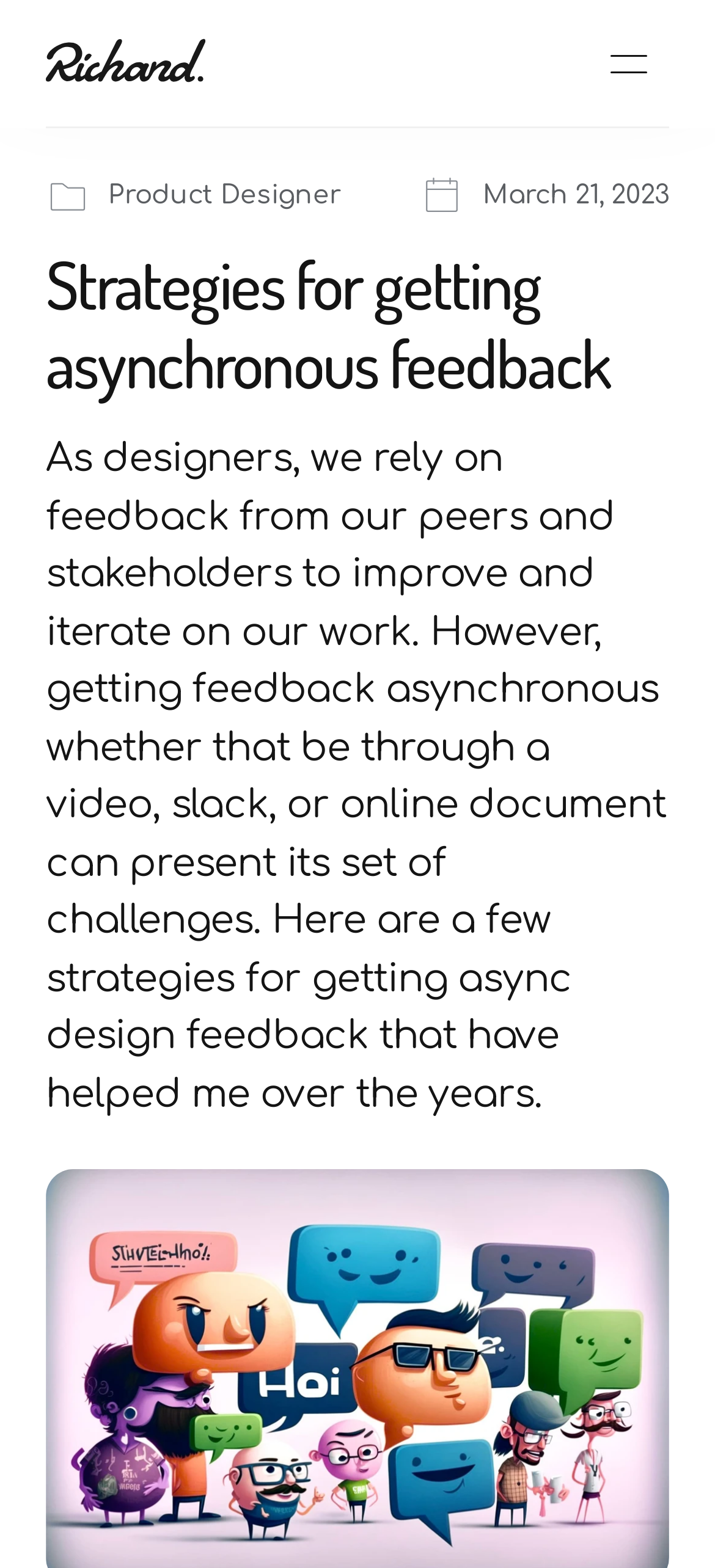Identify the bounding box coordinates for the UI element described as: "All news". The coordinates should be provided as four floats between 0 and 1: [left, top, right, bottom].

None